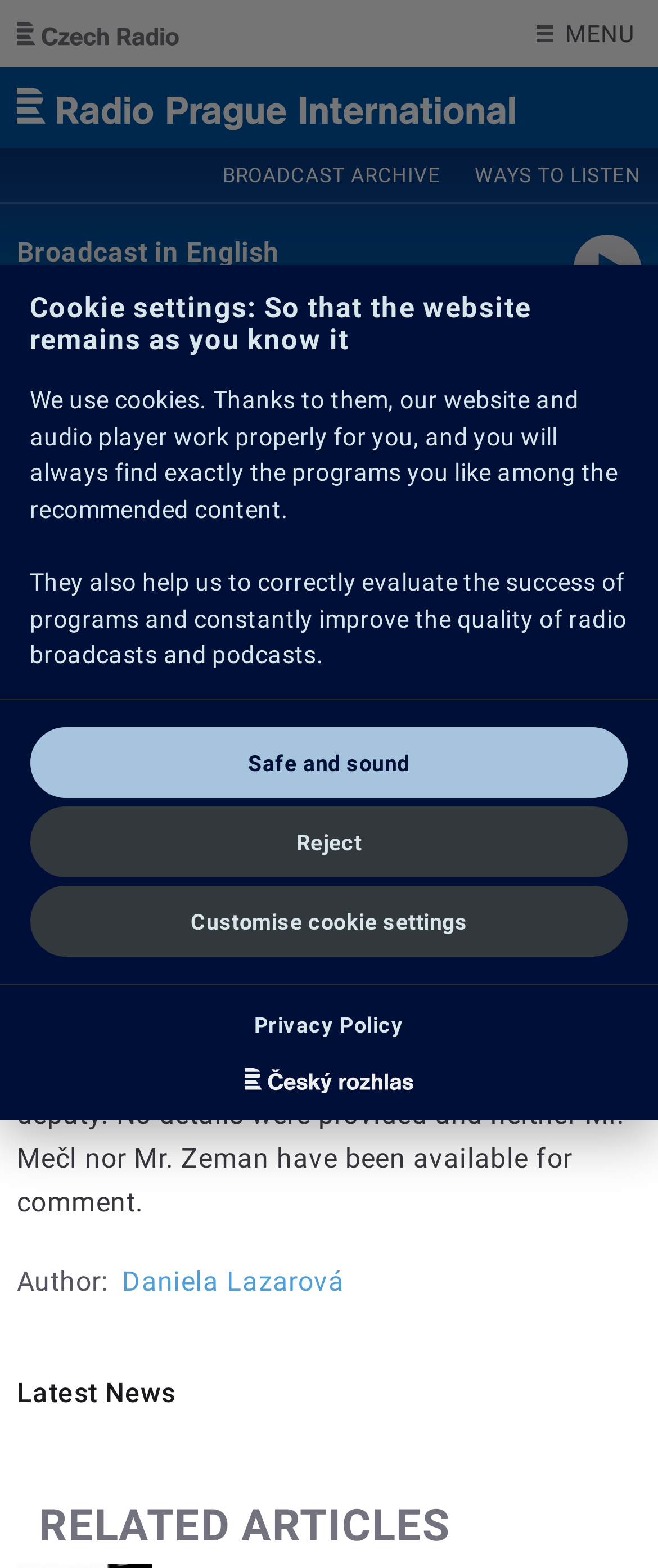Answer the question briefly using a single word or phrase: 
How many language options are available?

8